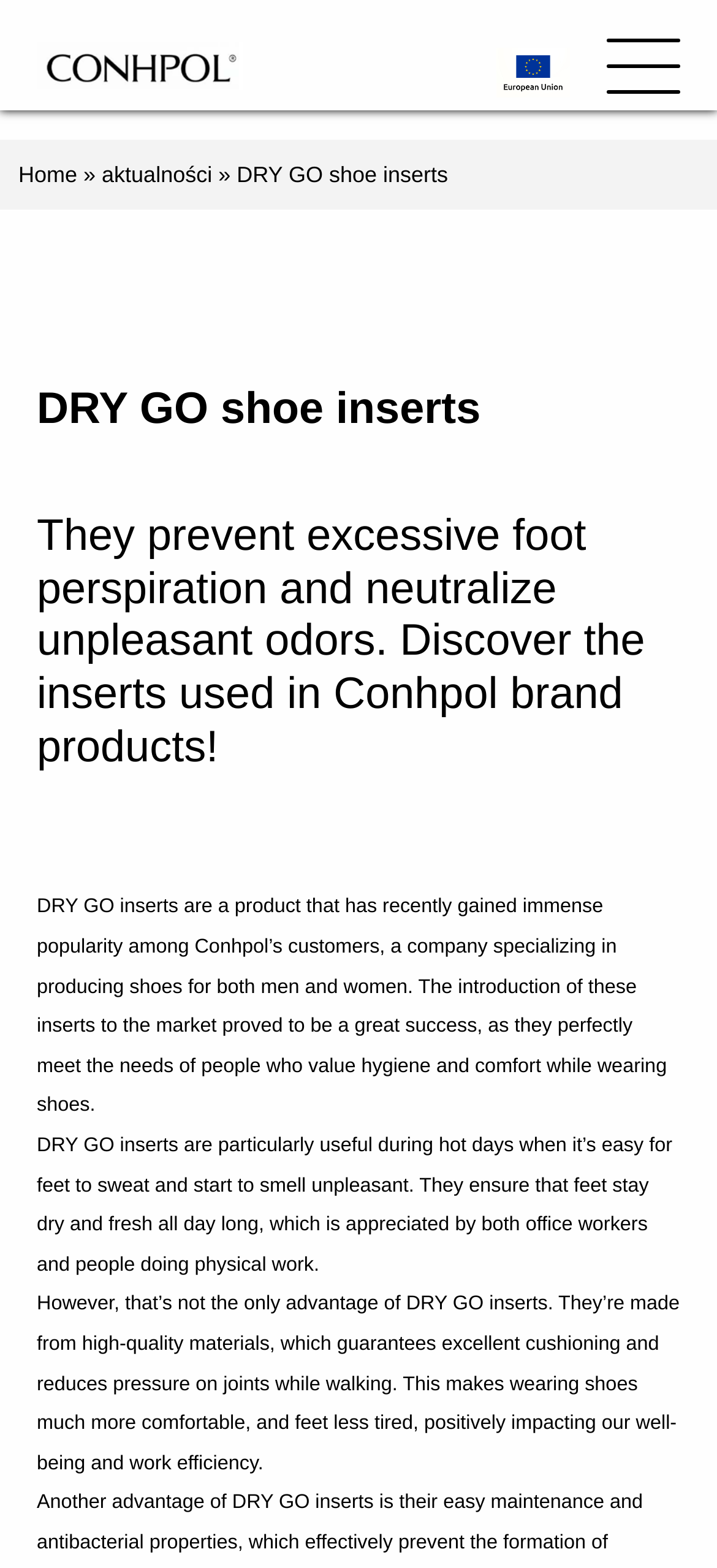Provide a single word or phrase to answer the given question: 
Who are the target customers of Conhpol brand products?

Men and women